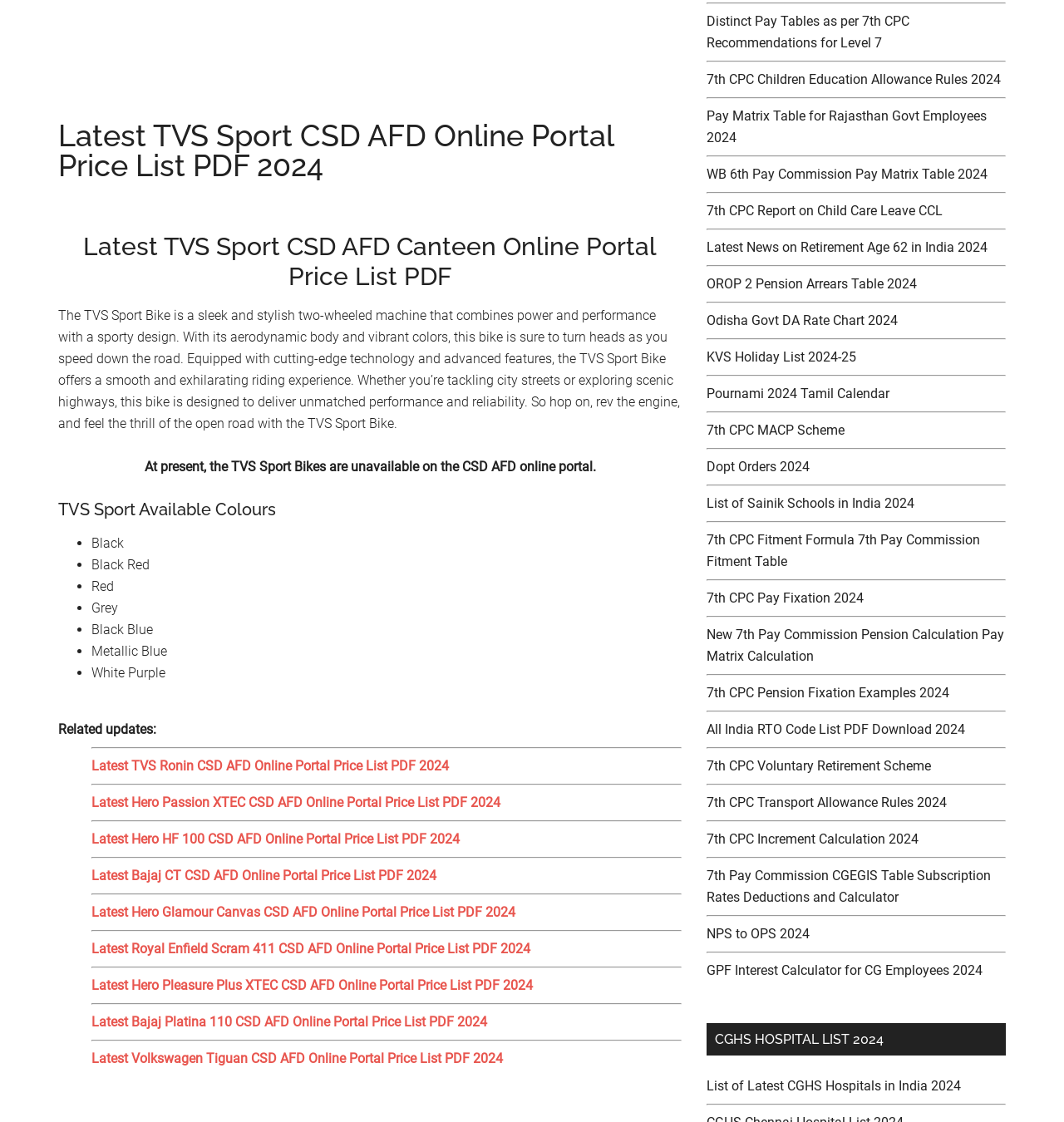Identify the bounding box coordinates of the region that needs to be clicked to carry out this instruction: "Read the description of the TVS Sport Bike". Provide these coordinates as four float numbers ranging from 0 to 1, i.e., [left, top, right, bottom].

[0.055, 0.274, 0.639, 0.384]